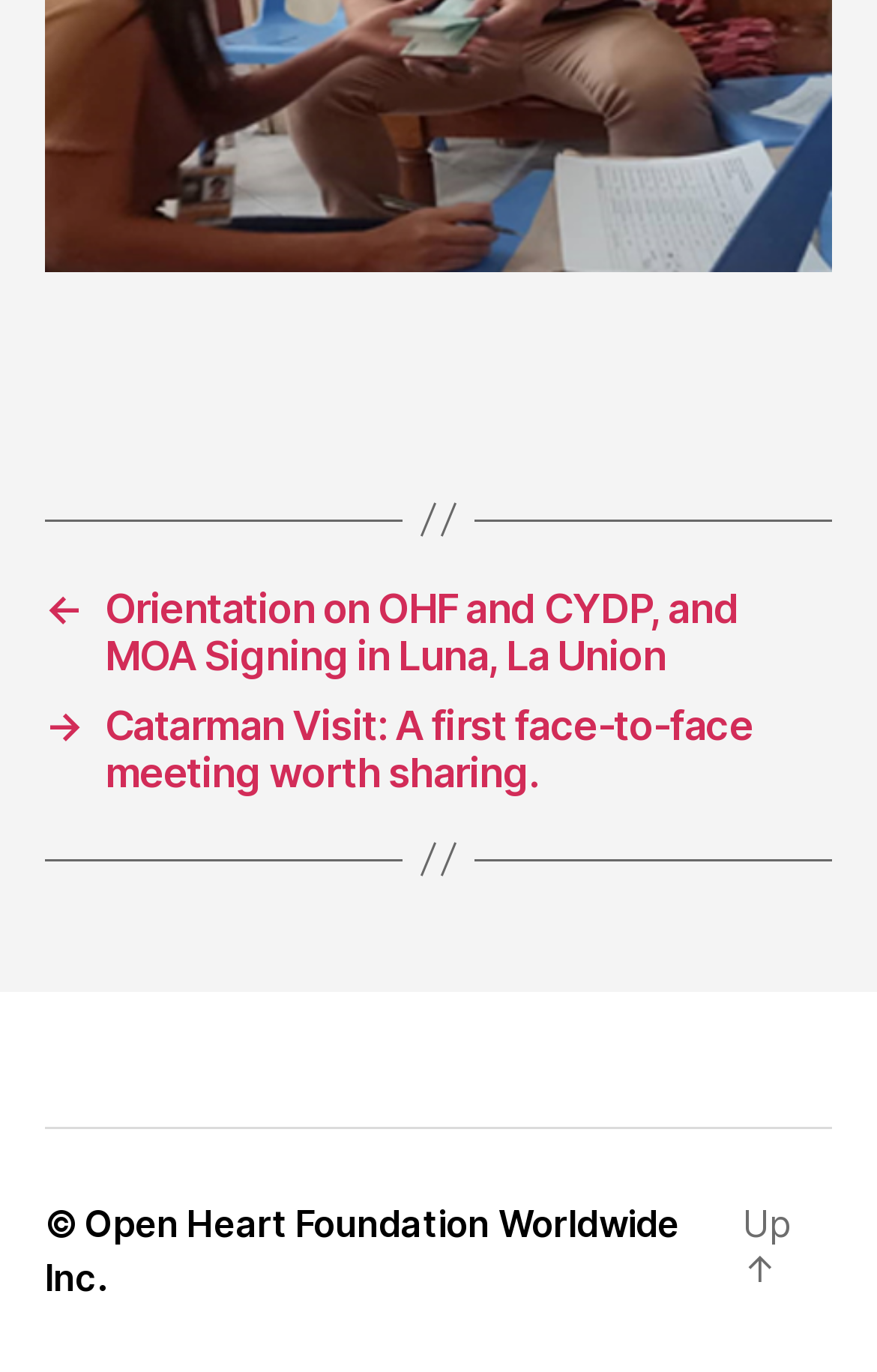Provide a one-word or short-phrase answer to the question:
What is the purpose of the 'Up' link?

To go up